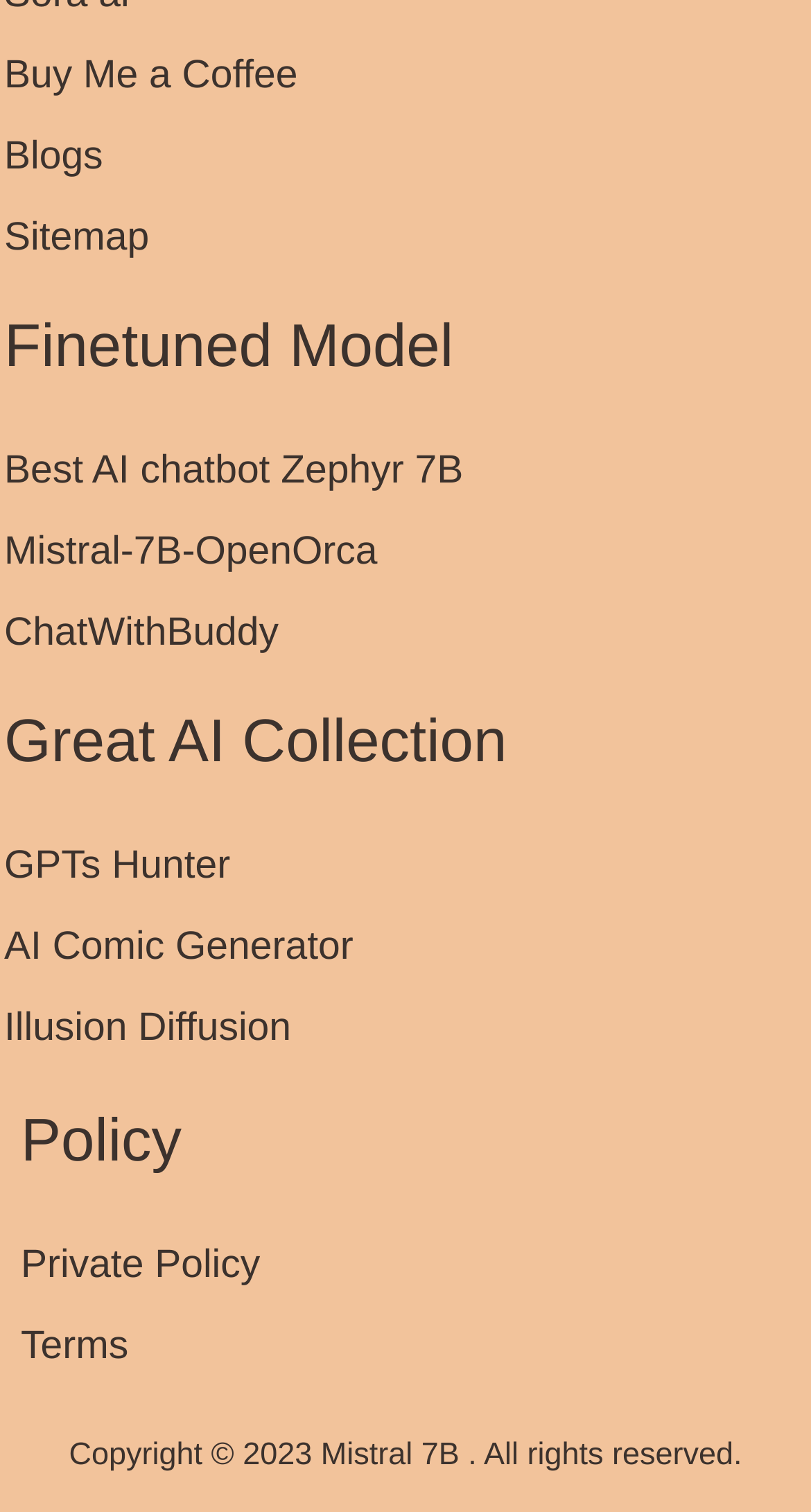How many elements are there in the webpage?
Look at the screenshot and respond with a single word or phrase.

12